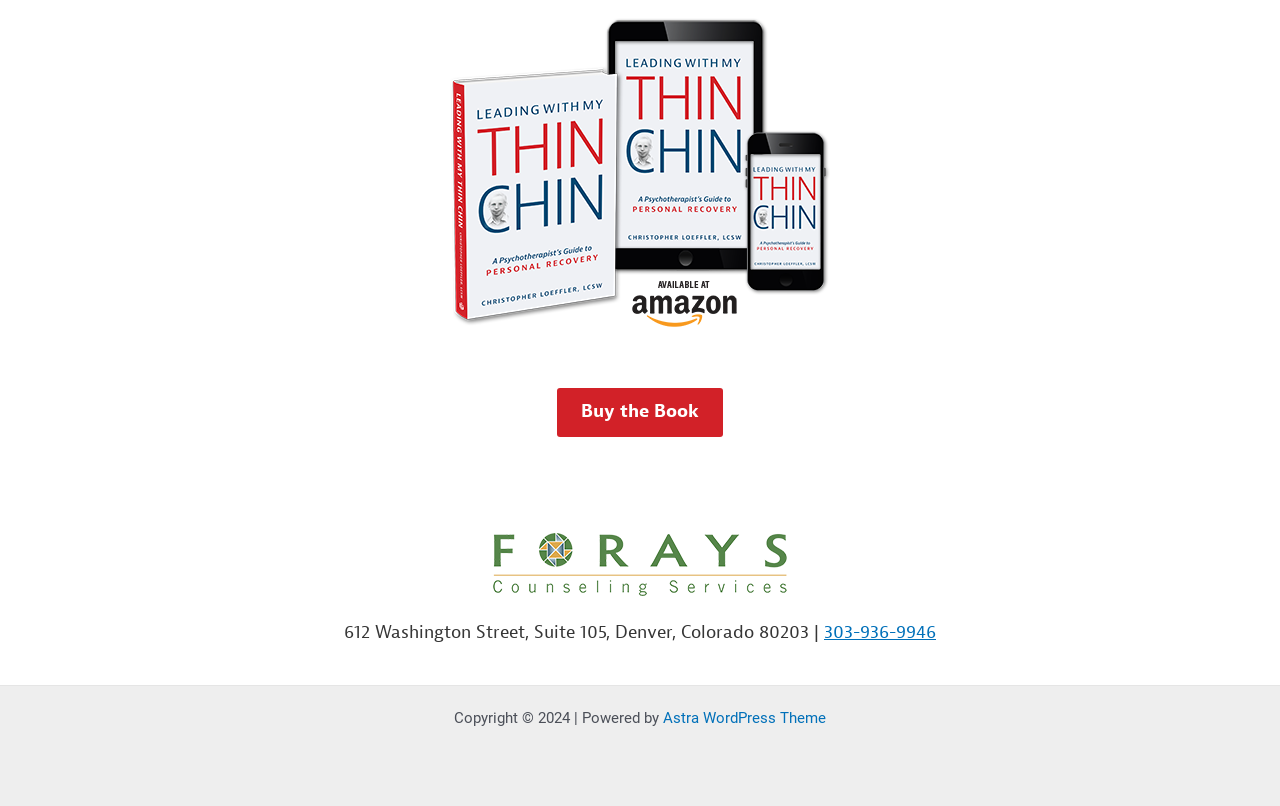Find the bounding box coordinates corresponding to the UI element with the description: "Astra WordPress Theme". The coordinates should be formatted as [left, top, right, bottom], with values as floats between 0 and 1.

[0.518, 0.879, 0.645, 0.902]